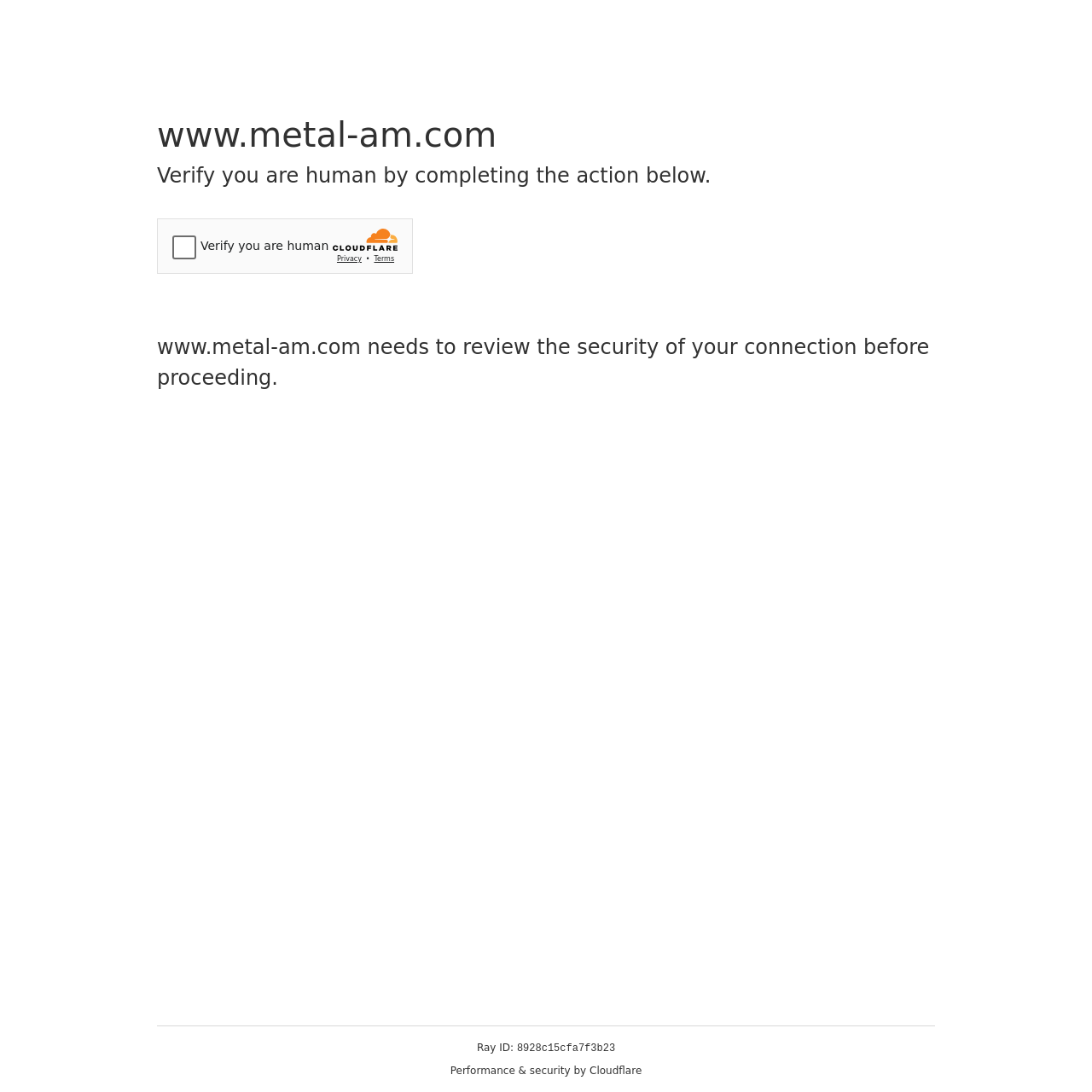Answer the question using only one word or a concise phrase: What is the ID of the Ray?

8928c15cfa7f3b23